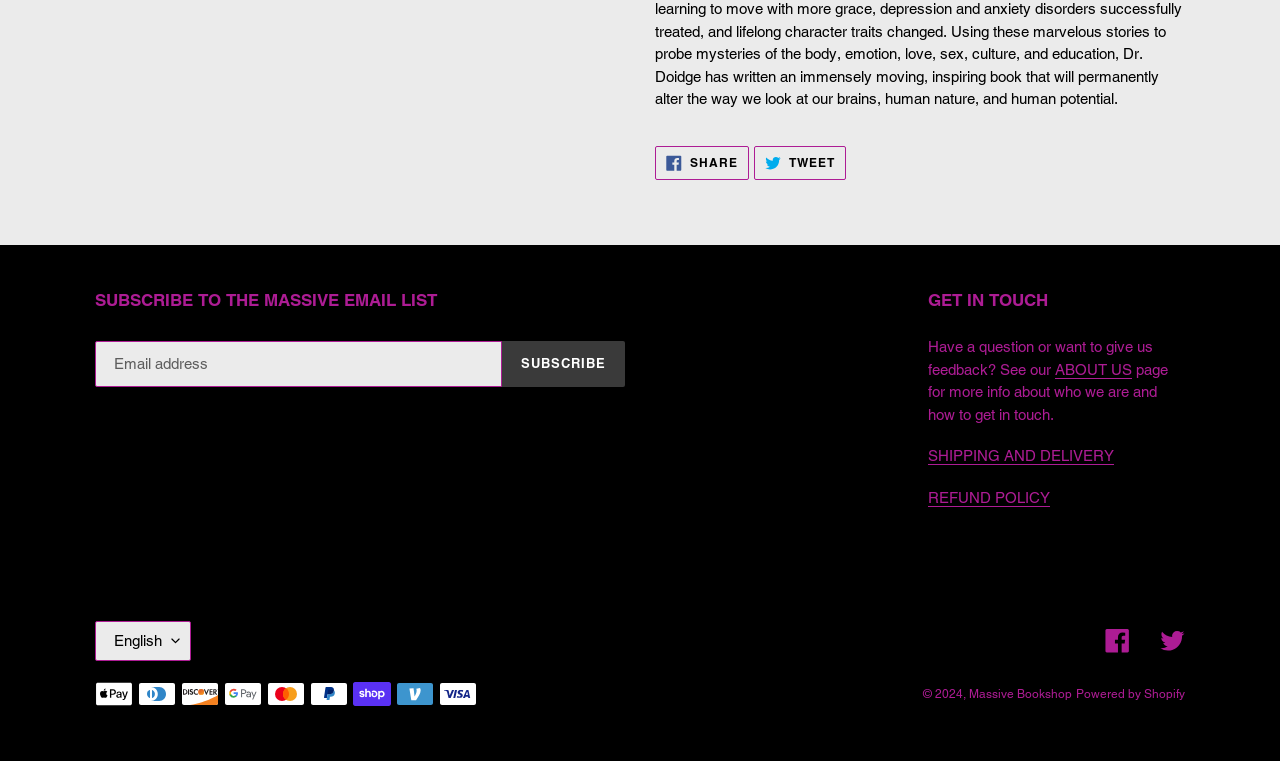Give the bounding box coordinates for the element described by: "SHIPPING AND DELIVERY".

[0.725, 0.588, 0.87, 0.612]